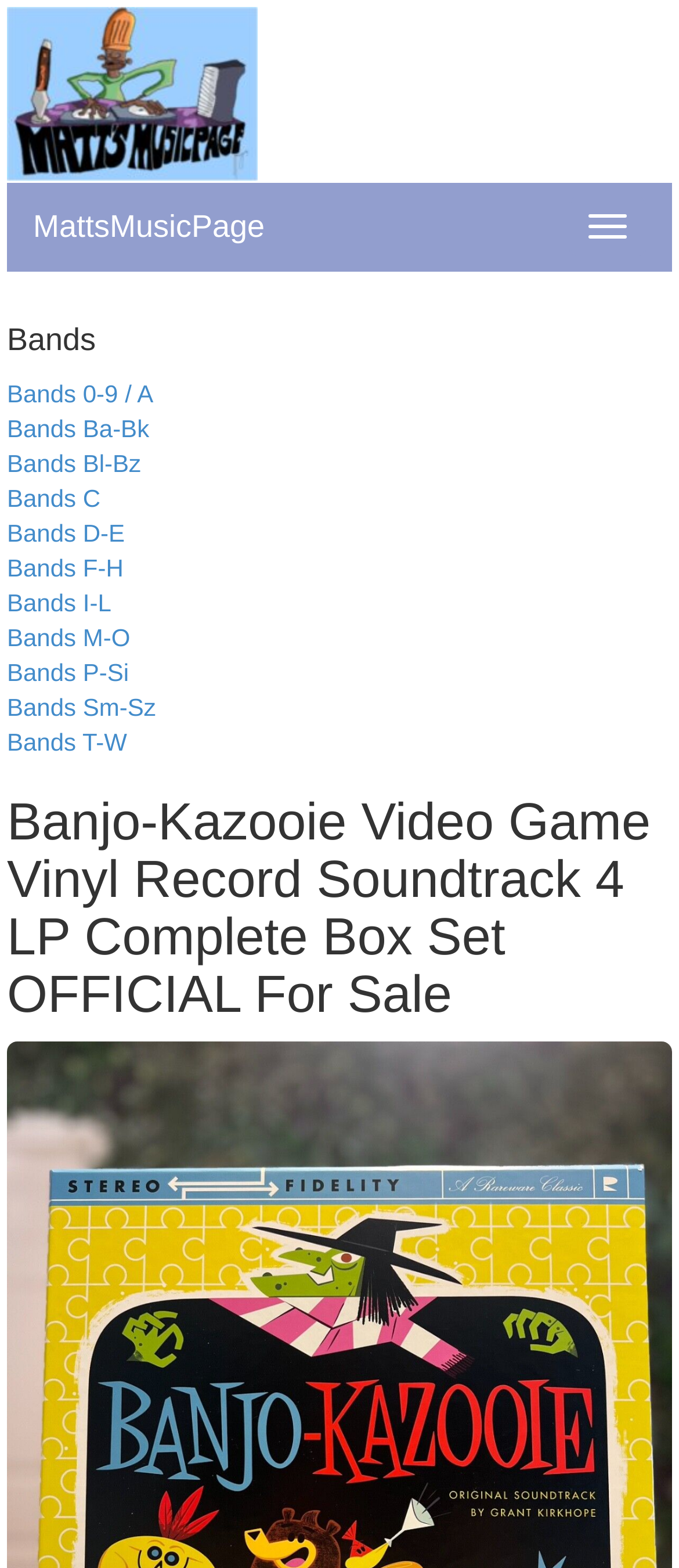Please identify the bounding box coordinates of the clickable element to fulfill the following instruction: "View Banjo-Kazooie Video Game Vinyl Record Soundtrack 4 LP Complete Box Set OFFICIAL For Sale". The coordinates should be four float numbers between 0 and 1, i.e., [left, top, right, bottom].

[0.01, 0.506, 0.99, 0.653]